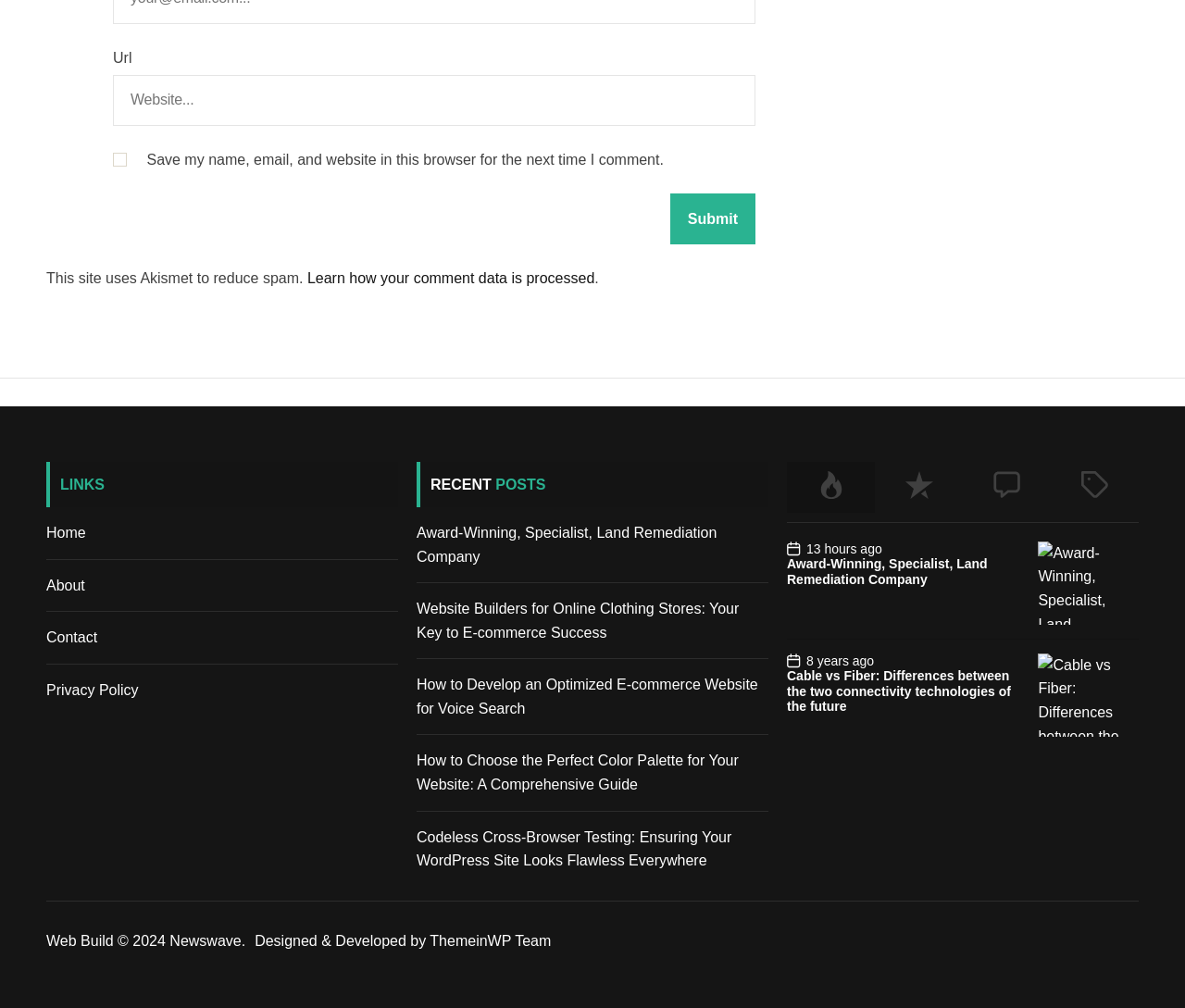Carefully examine the image and provide an in-depth answer to the question: What type of company is featured in the first article?

The first article is titled 'Award-Winning, Specialist, Land Remediation Company', which suggests that the company featured is a specialist in land remediation.